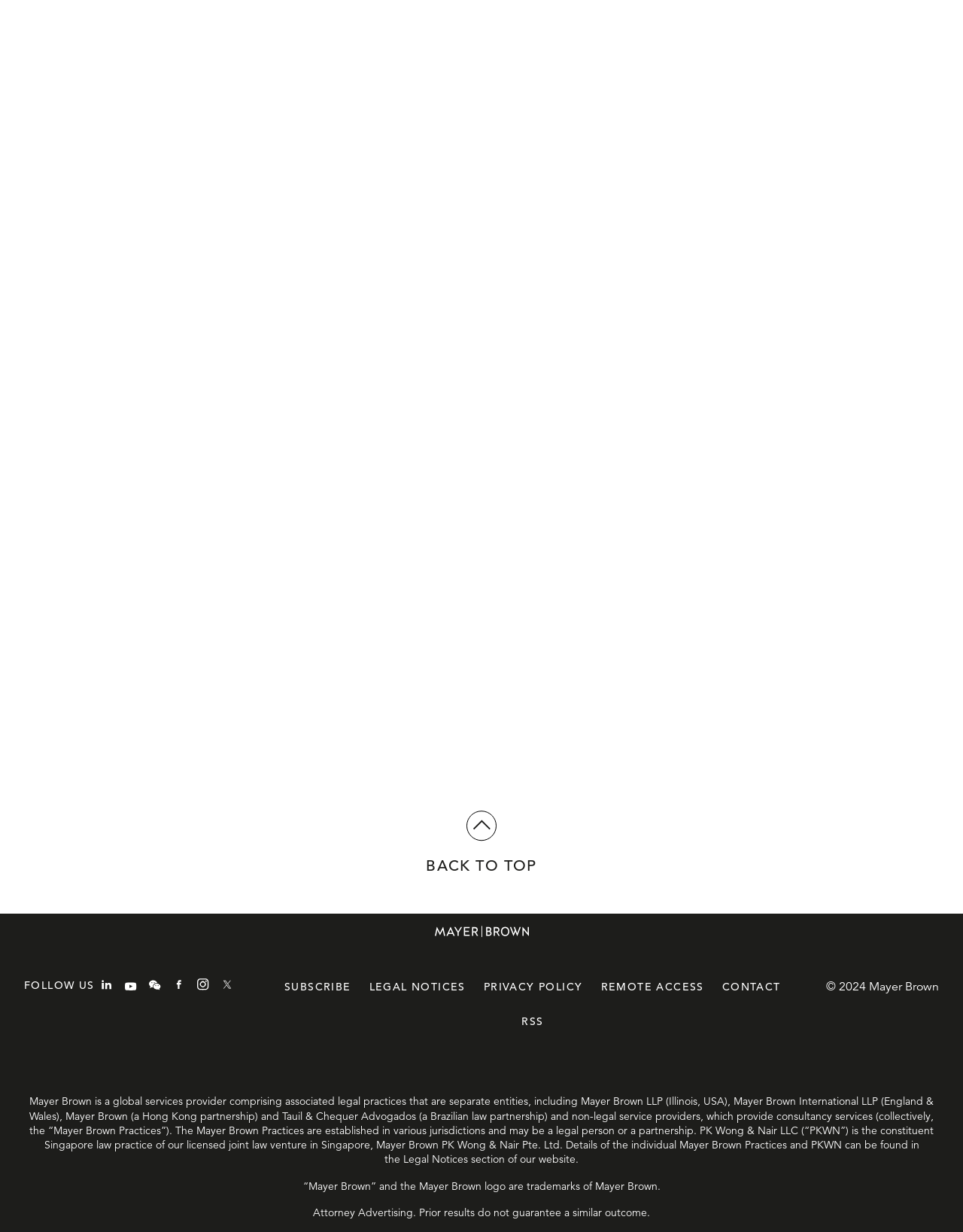Extract the bounding box coordinates for the described element: "Legal Notices". The coordinates should be represented as four float numbers between 0 and 1: [left, top, right, bottom].

[0.419, 0.935, 0.486, 0.946]